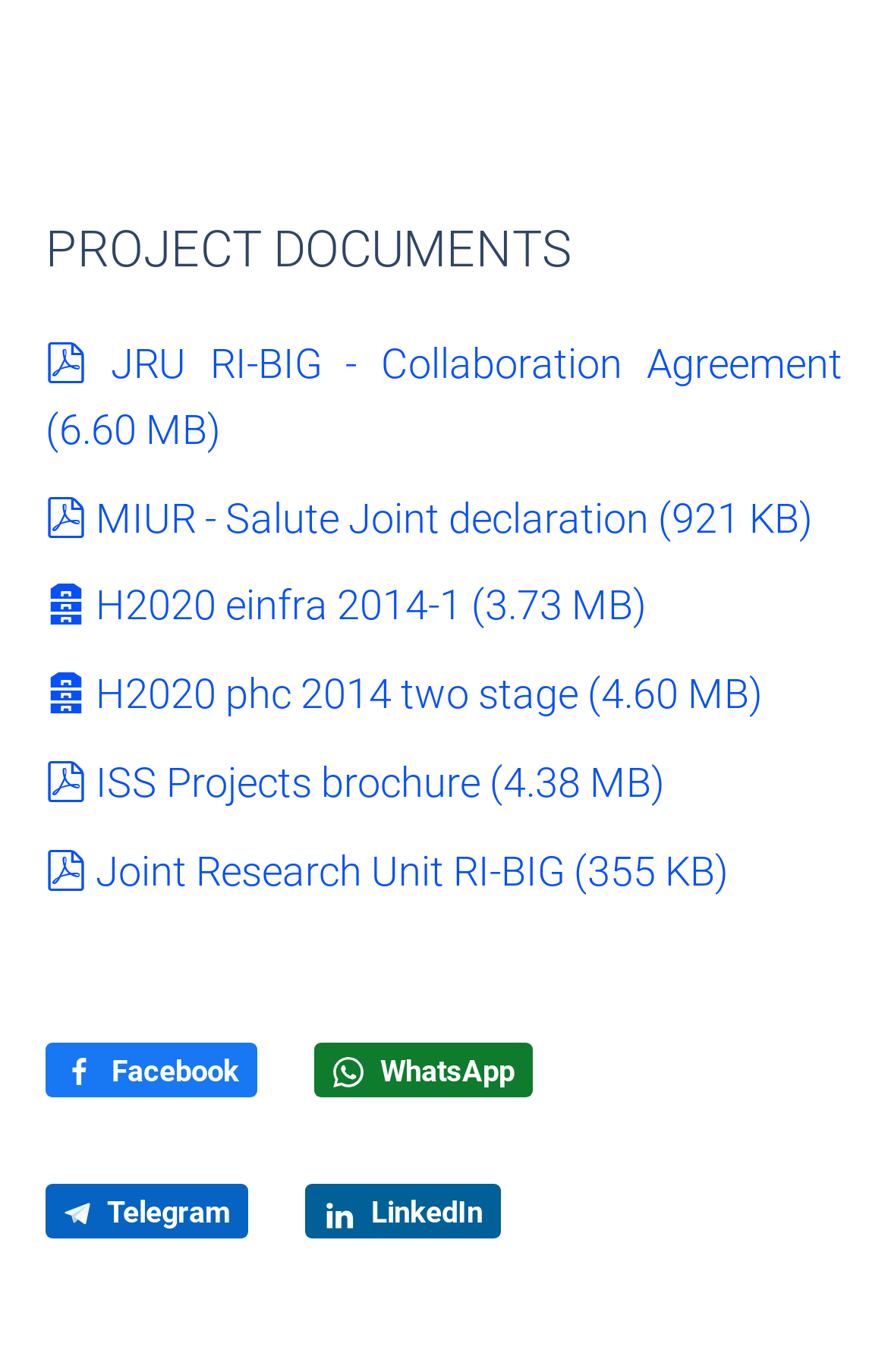Provide a short, one-word or phrase answer to the question below:
What is the size of the 'JRU RI-BIG - Collaboration Agreement' file?

6.60 MB